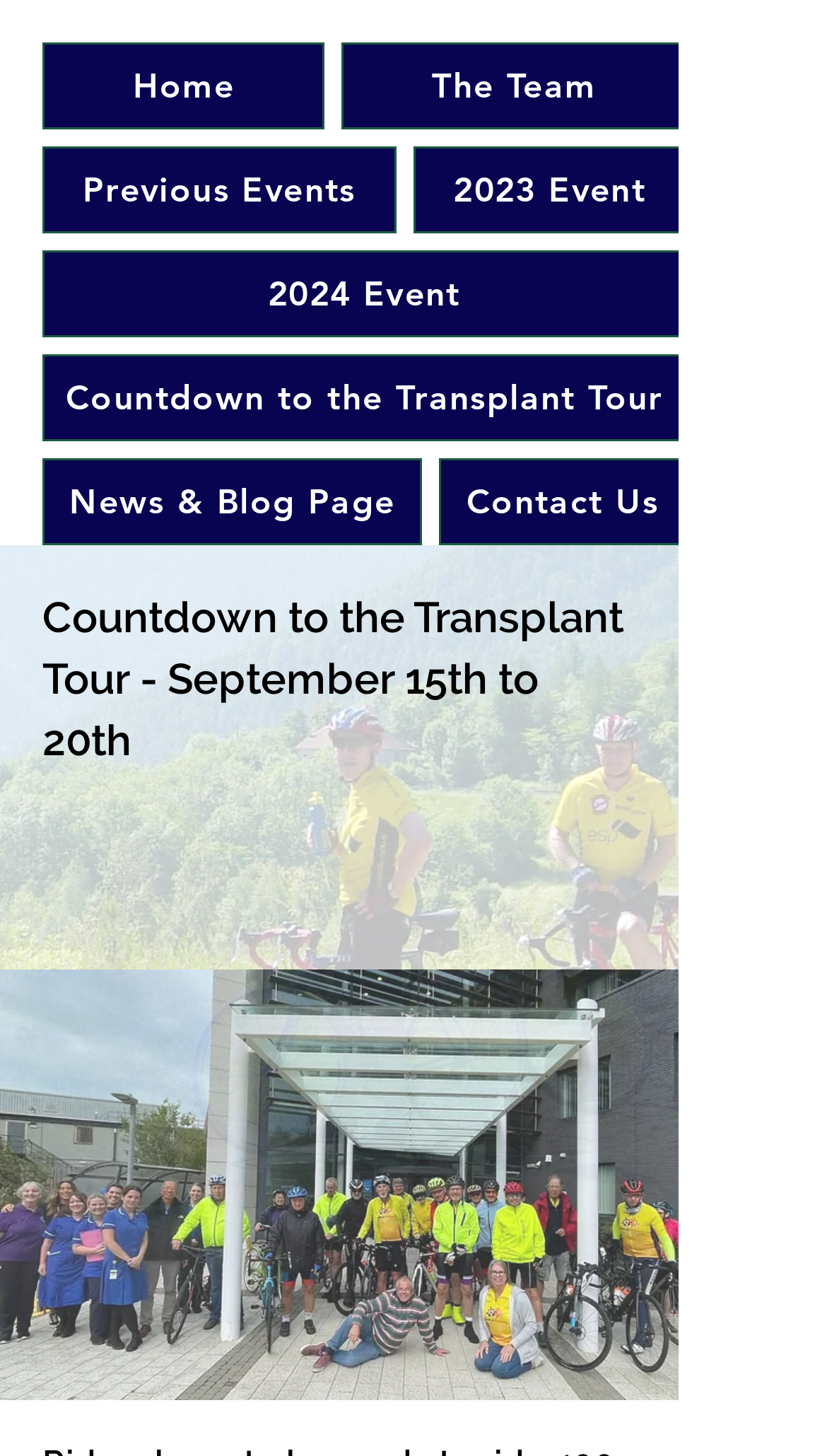How many navigation links are there?
Using the visual information, reply with a single word or short phrase.

7